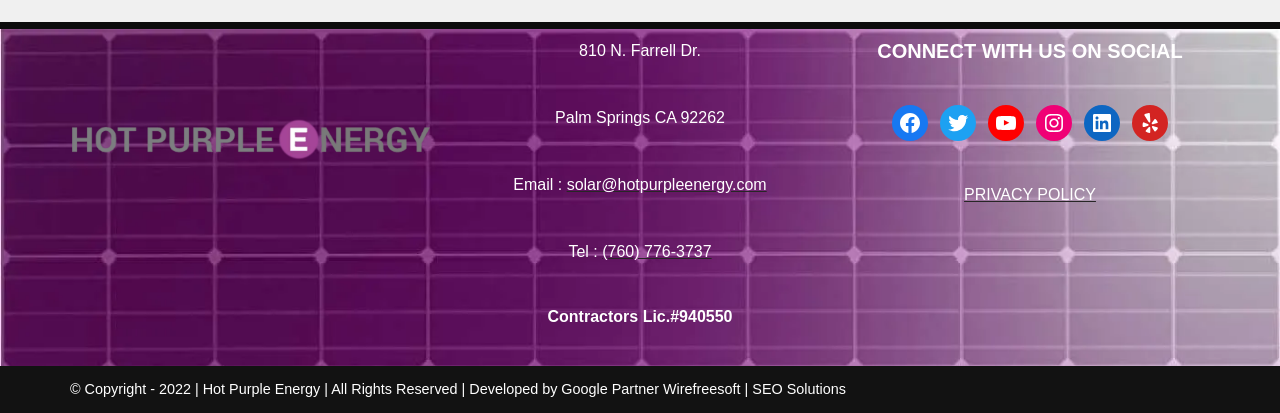Locate the bounding box coordinates of the element I should click to achieve the following instruction: "Visit the YouTube channel".

[0.772, 0.254, 0.8, 0.341]